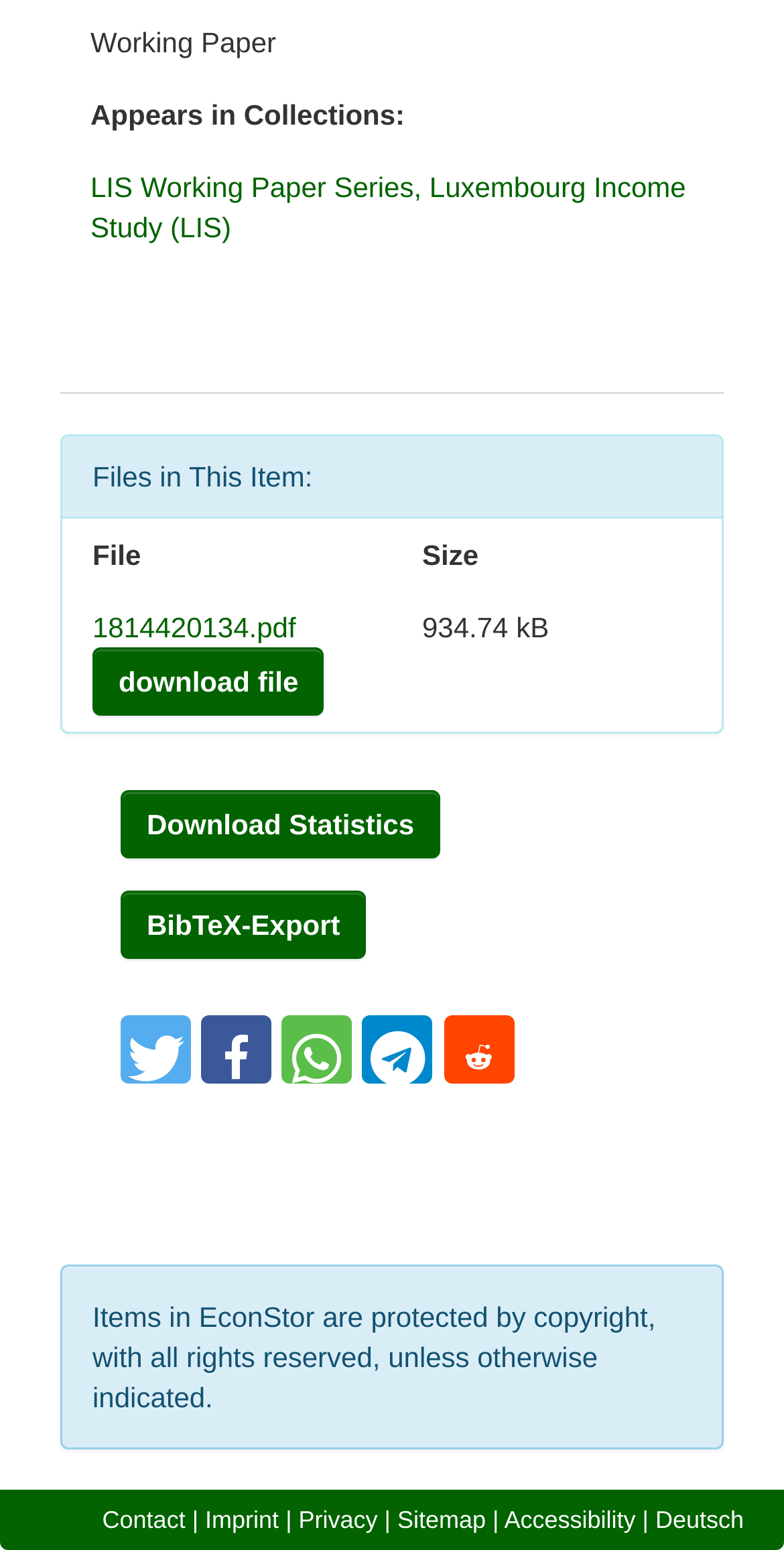Provide the bounding box coordinates for the area that should be clicked to complete the instruction: "View imprint".

[0.262, 0.971, 0.356, 0.989]